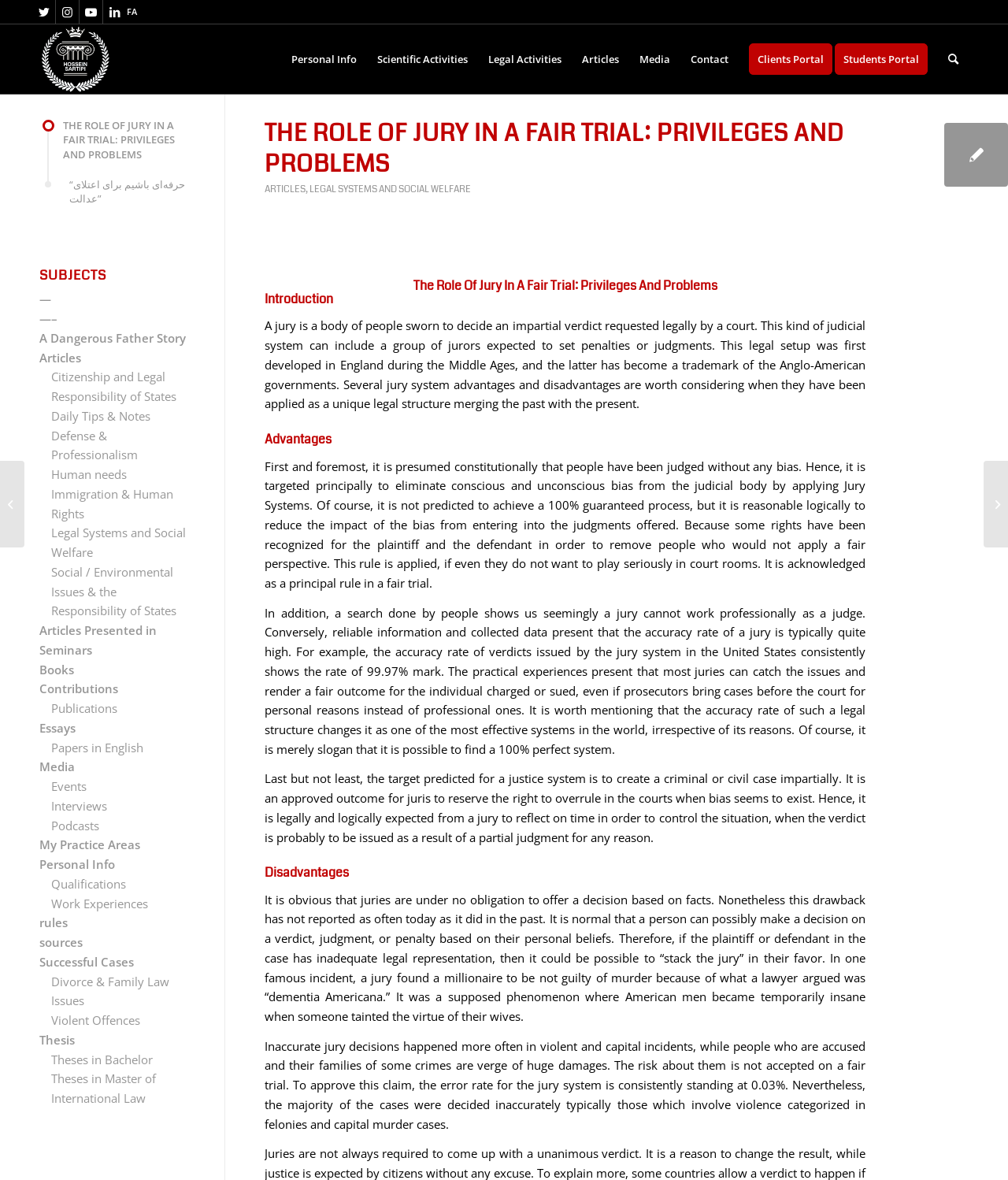Please identify the bounding box coordinates of the region to click in order to complete the task: "Search for something". The coordinates must be four float numbers between 0 and 1, specified as [left, top, right, bottom].

[0.93, 0.021, 0.961, 0.079]